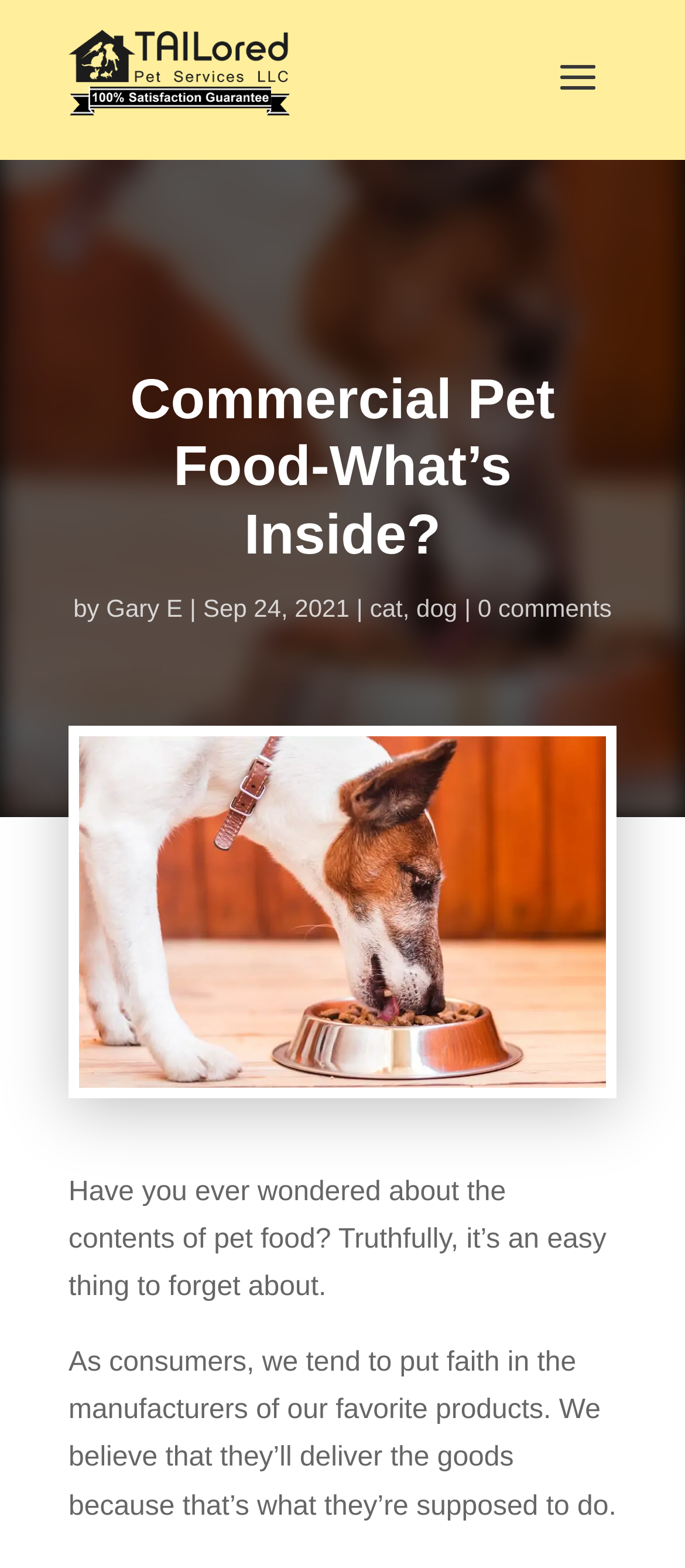Please look at the image and answer the question with a detailed explanation: What is the date of the article?

The date of the article can be found by looking at the text that appears to be a date format, which is 'Sep 24, 2021'.